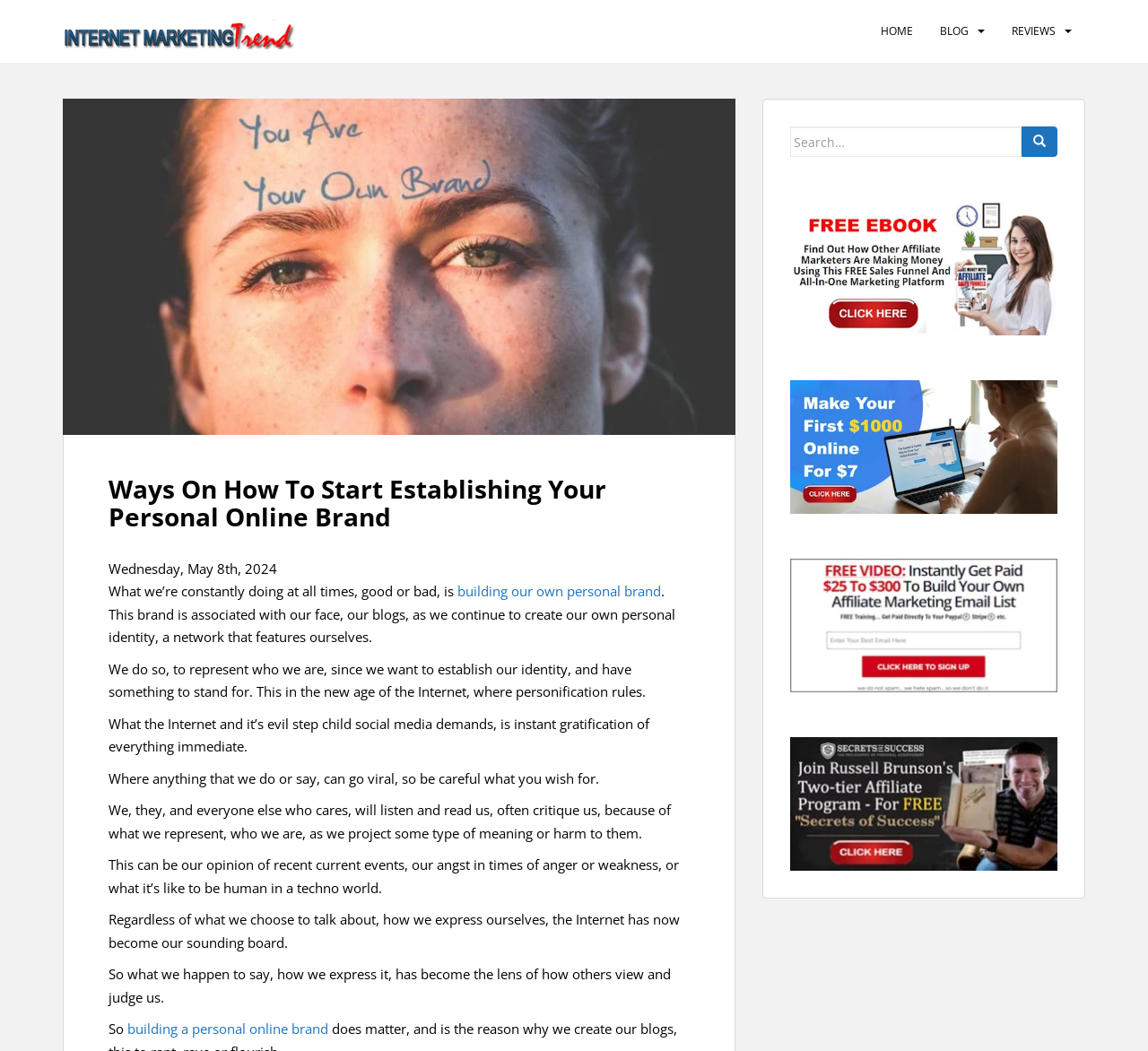Determine the bounding box for the described UI element: "alt="Affiliate Marketing For Beginners"".

[0.055, 0.014, 0.259, 0.03]